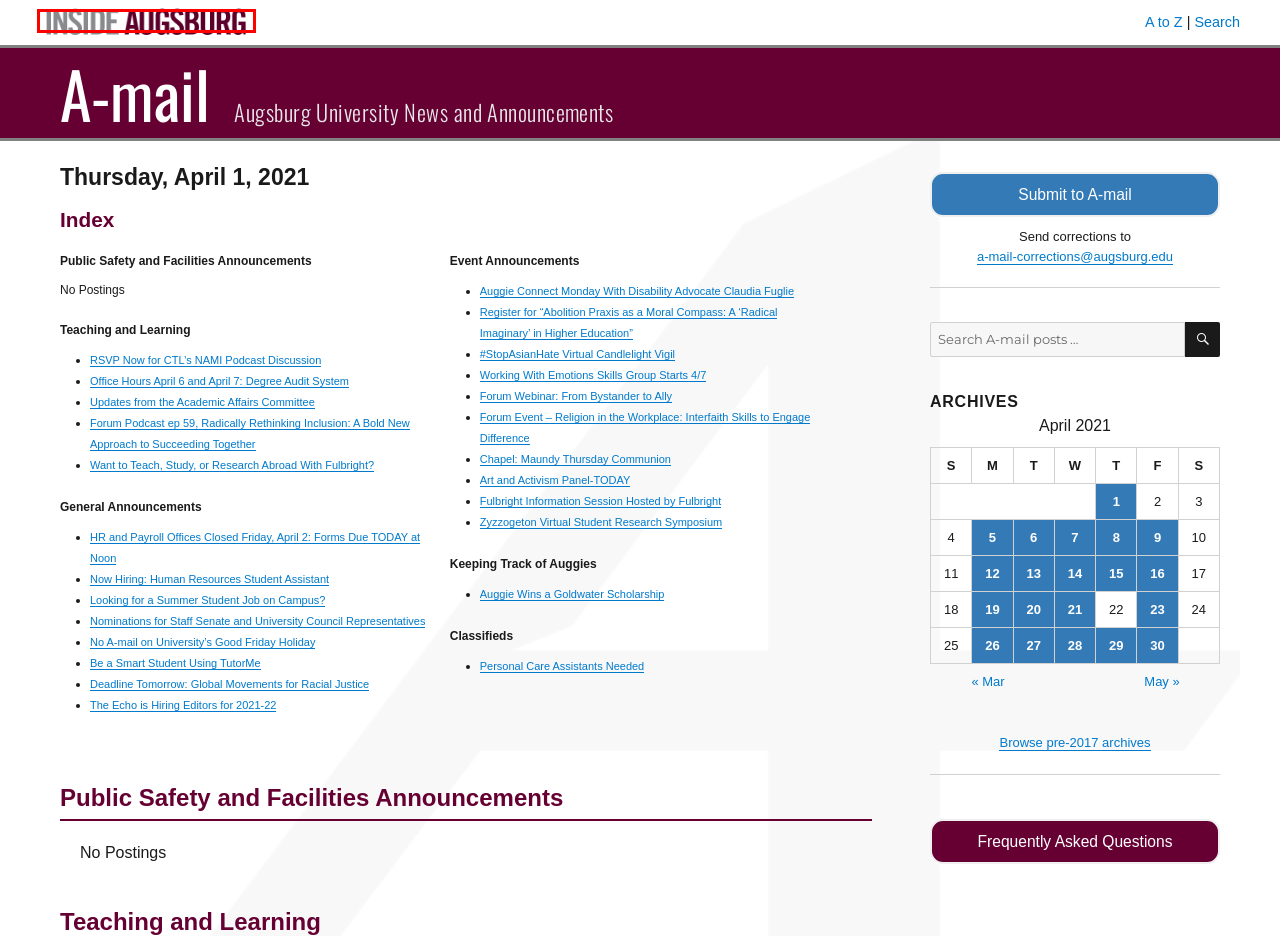You are provided a screenshot of a webpage featuring a red bounding box around a UI element. Choose the webpage description that most accurately represents the new webpage after clicking the element within the red bounding box. Here are the candidates:
A. April 7, 2021 – A-mail
B. Inside Augsburg
C. Looking for a Summer Student Job on Campus? – A-mail
D. April 20, 2021 – A-mail
E. April 30, 2021 – A-mail
F. HR and Payroll Offices Closed Friday, April 2: Forms Due TODAY at Noon – A-mail
G. A to Z Directory - Augsburg University - Minneapolis, MN | Minneapolis, MN
H. April 8, 2021 – A-mail

B